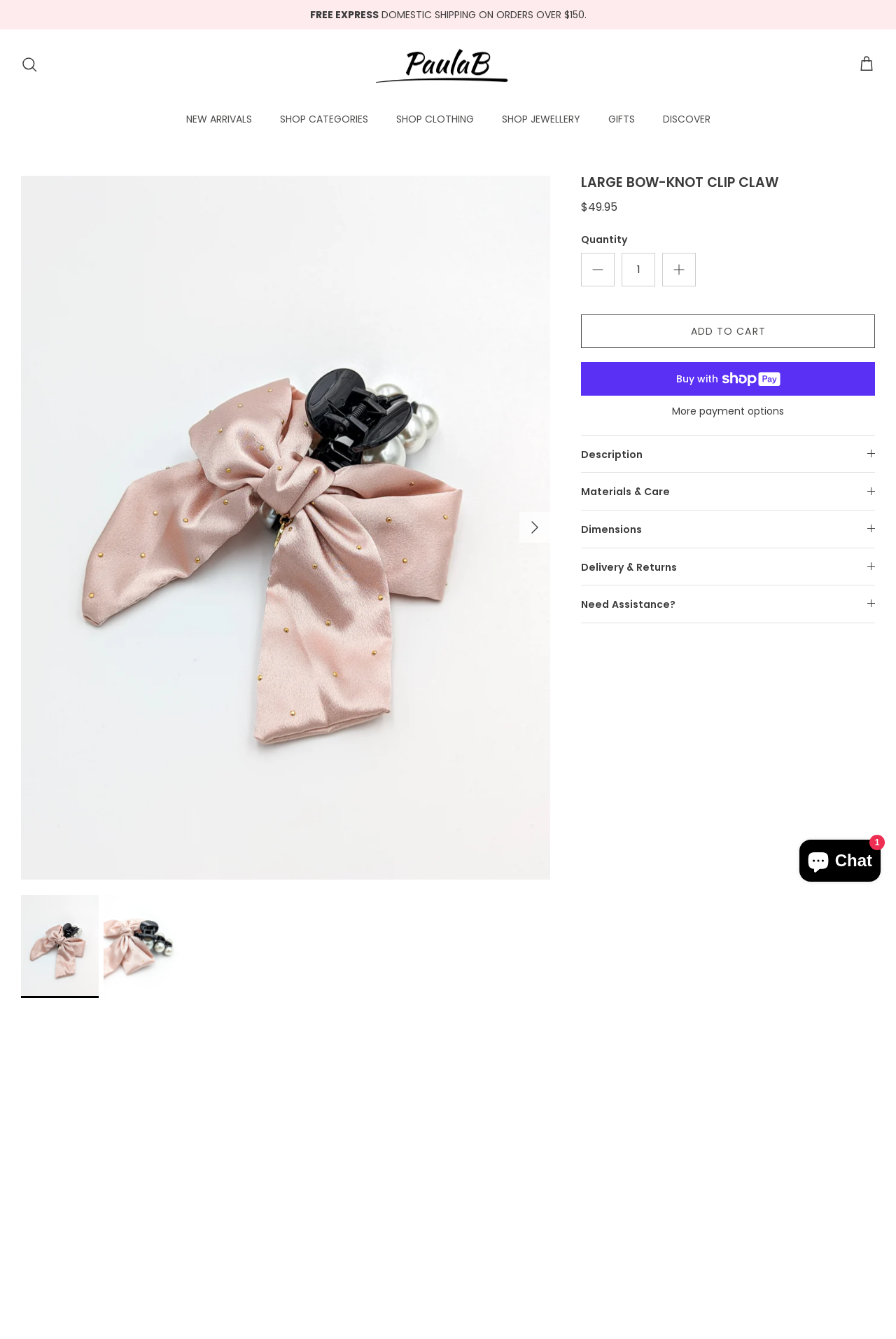Given the description DISCOVER, predict the bounding box coordinates of the UI element. Ensure the coordinates are in the format (top-left x, top-left y, bottom-right x, bottom-right y) and all values are between 0 and 1.

[0.725, 0.083, 0.807, 0.113]